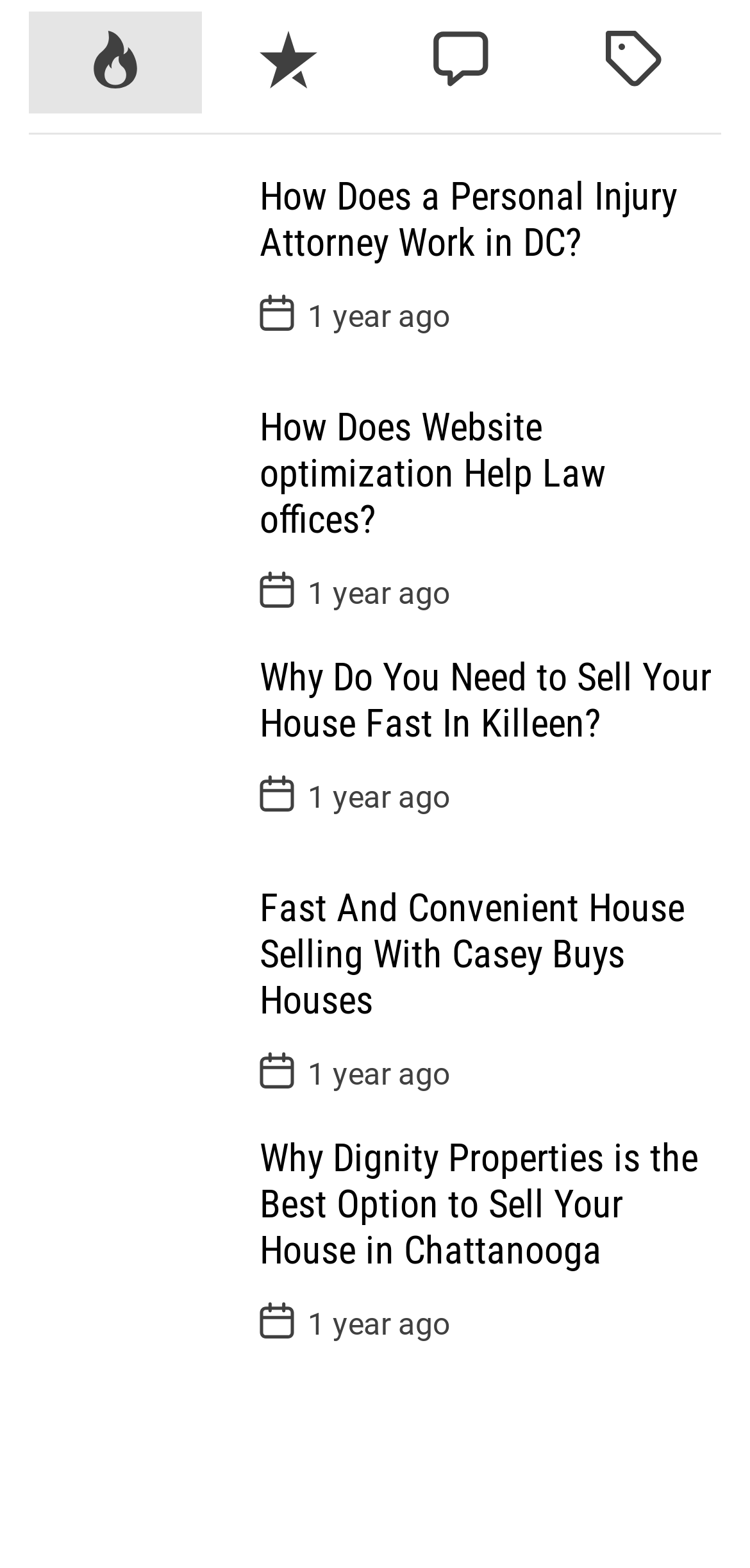Answer briefly with one word or phrase:
How many tabs are available in the tablist?

4